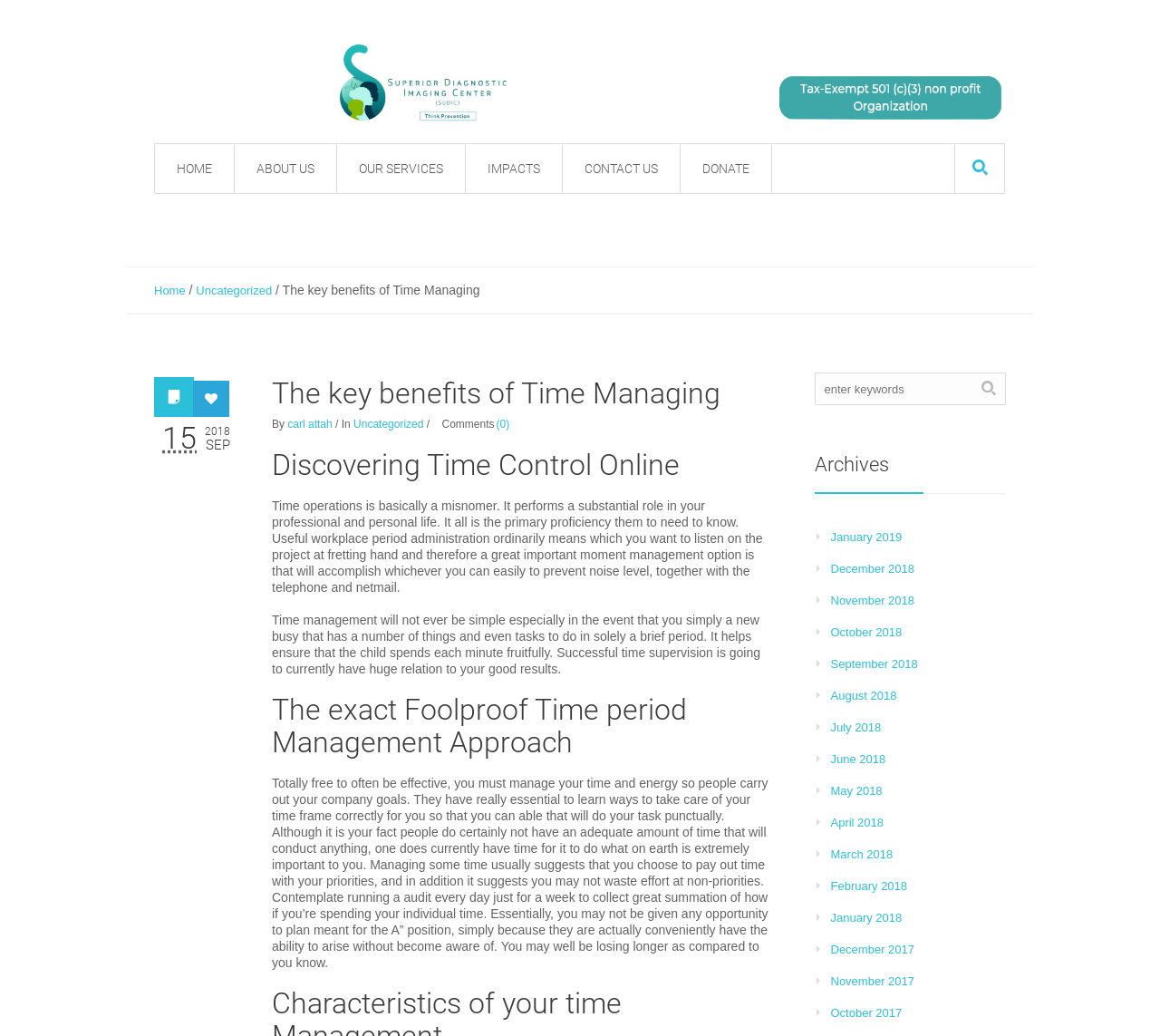Answer the question briefly using a single word or phrase: 
What is the name of the website?

Superior Diagnostic Imaging Center